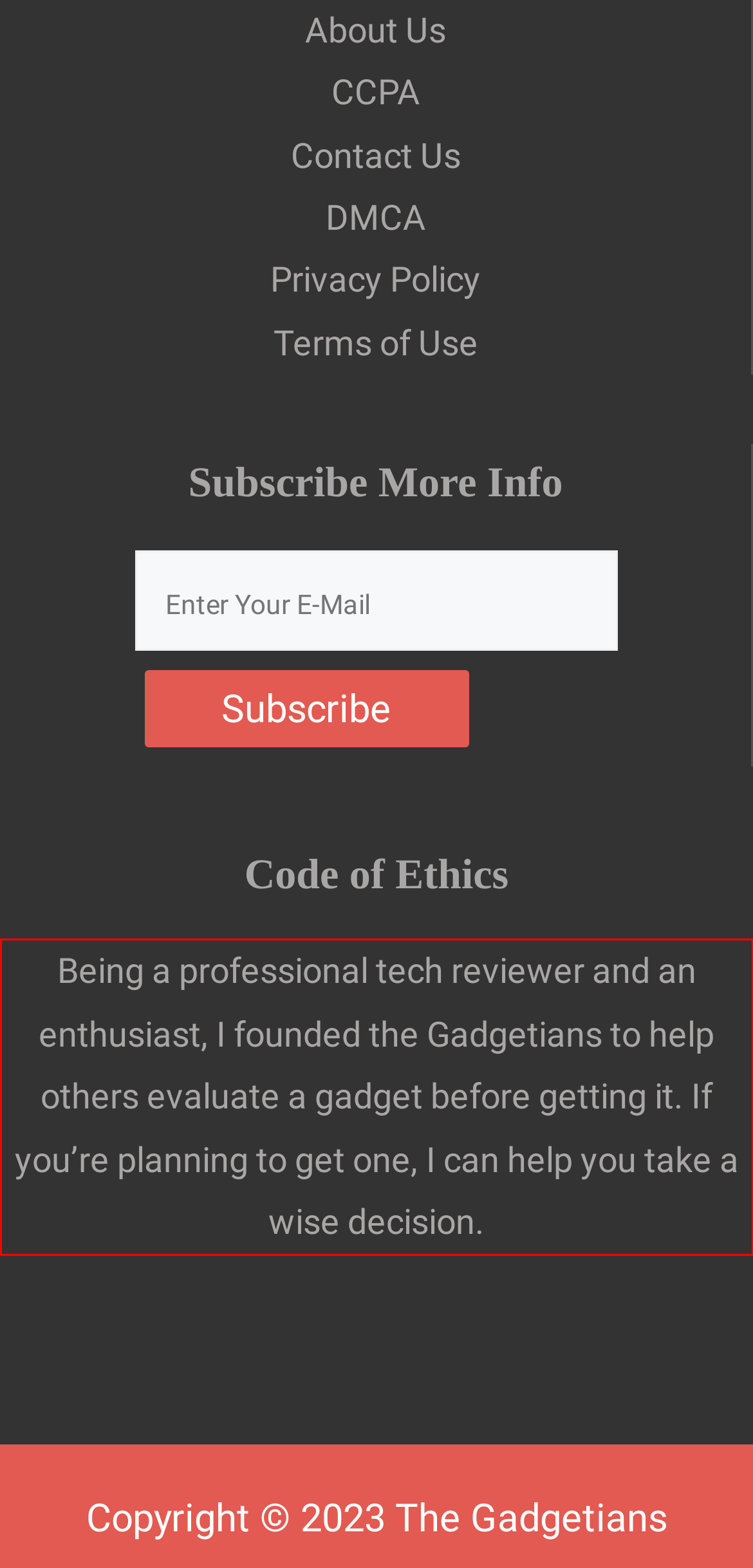Please analyze the screenshot of a webpage and extract the text content within the red bounding box using OCR.

Being a professional tech reviewer and an enthusiast, I founded the Gadgetians to help others evaluate a gadget before getting it. If you’re planning to get one, I can help you take a wise decision.